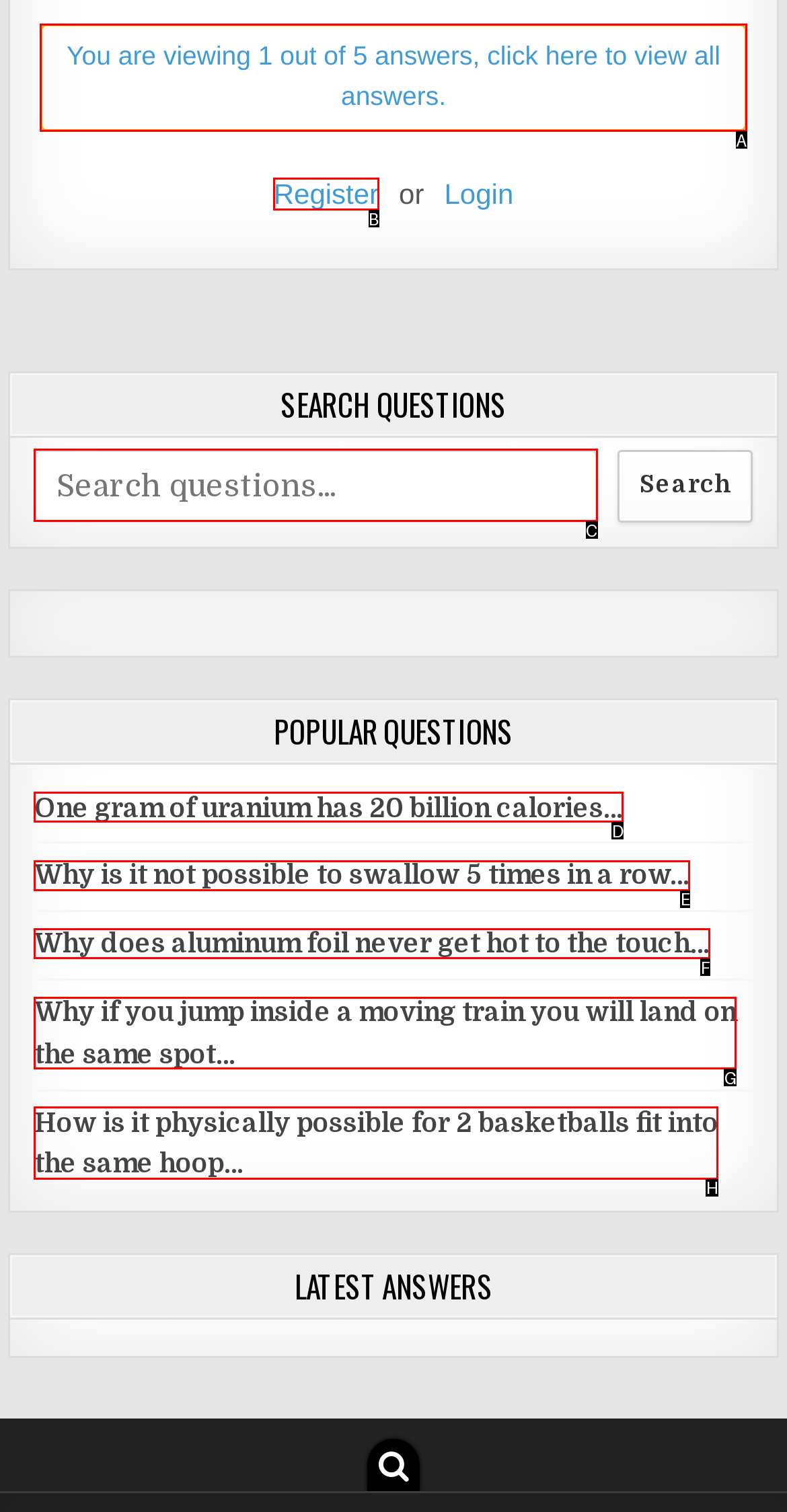Given the element description: name="s" placeholder="Search questions..."
Pick the letter of the correct option from the list.

C